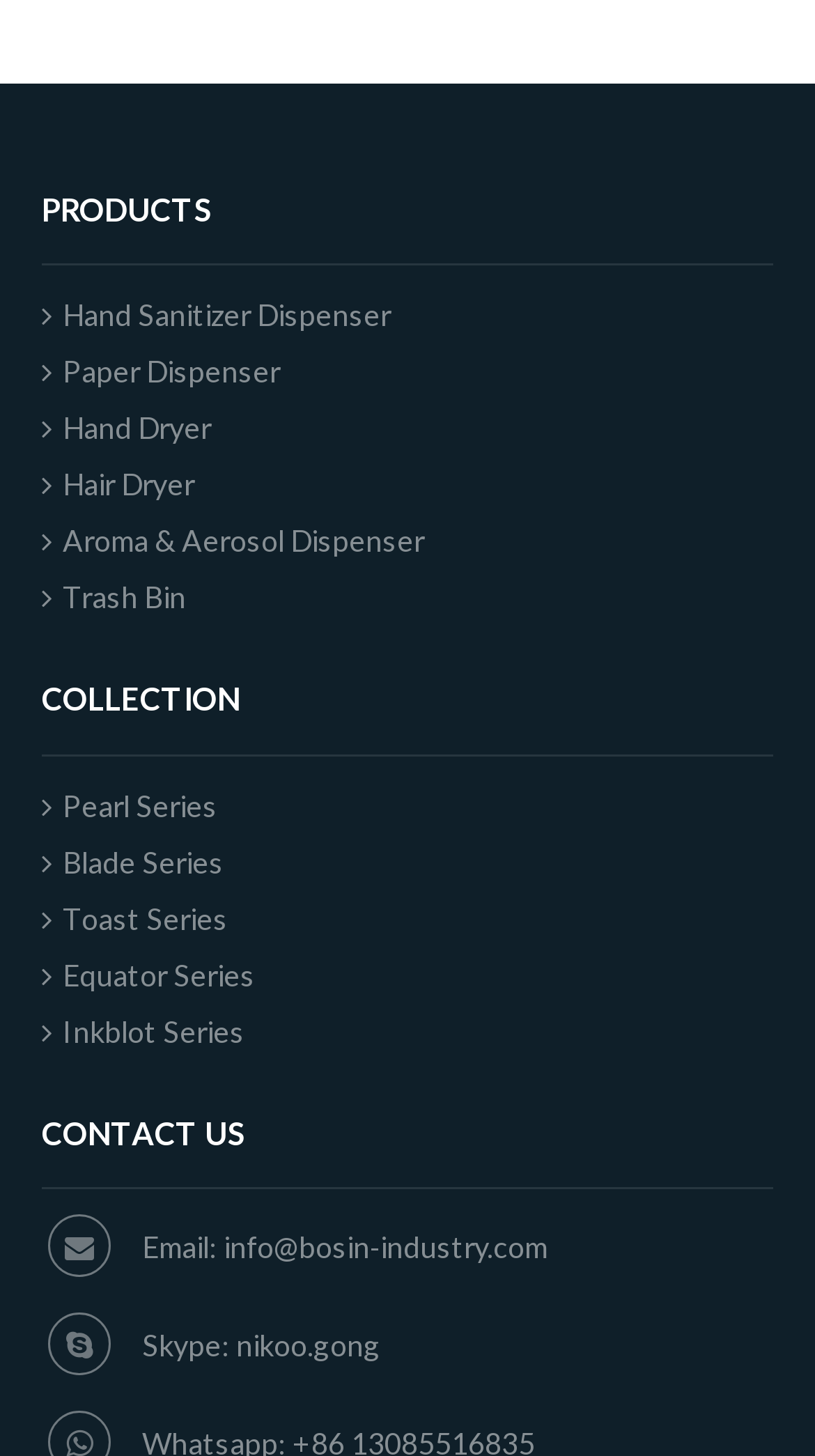Use a single word or phrase to respond to the question:
How many links are there under PRODUCTS?

7